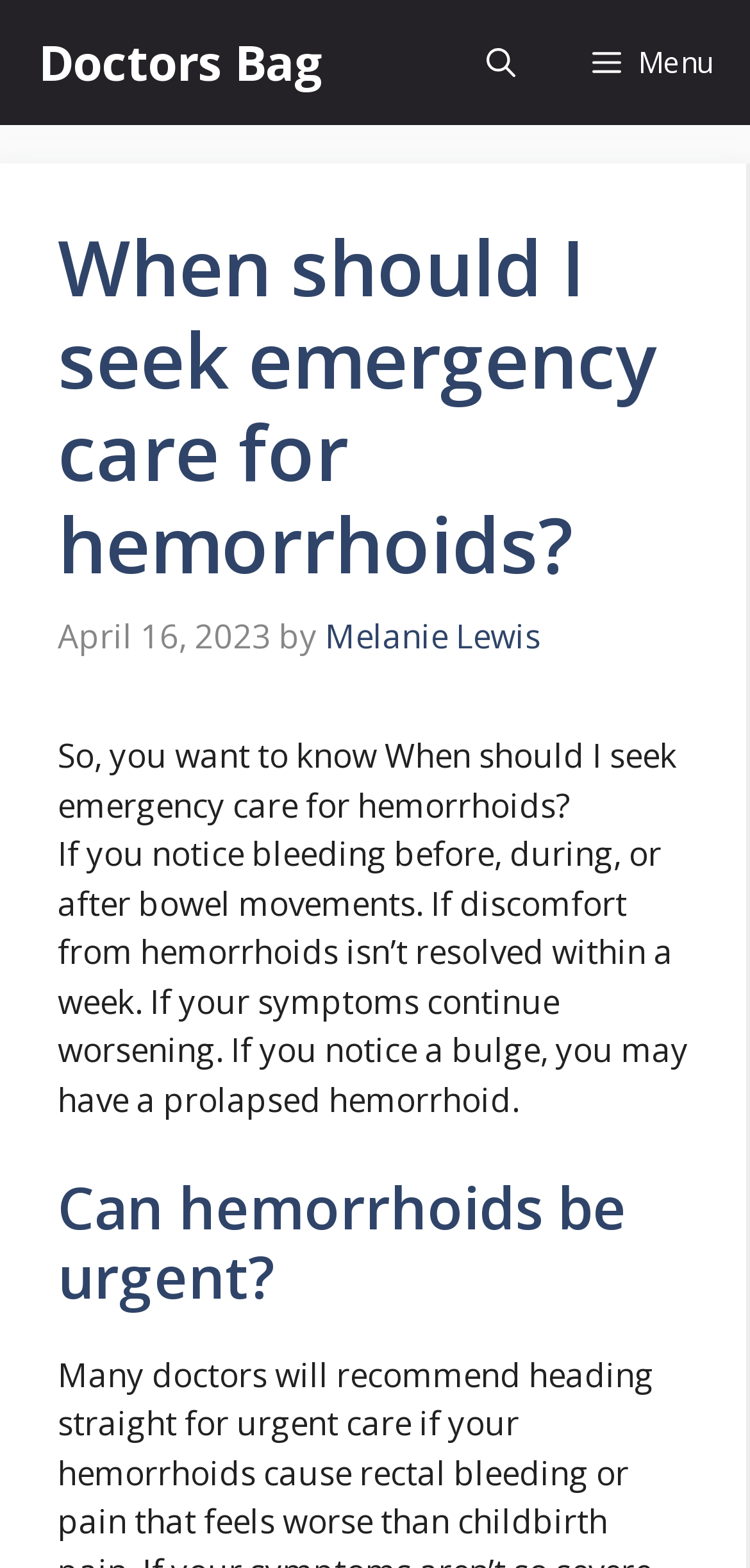Is hemorrhoid a urgent condition?
By examining the image, provide a one-word or phrase answer.

Can be